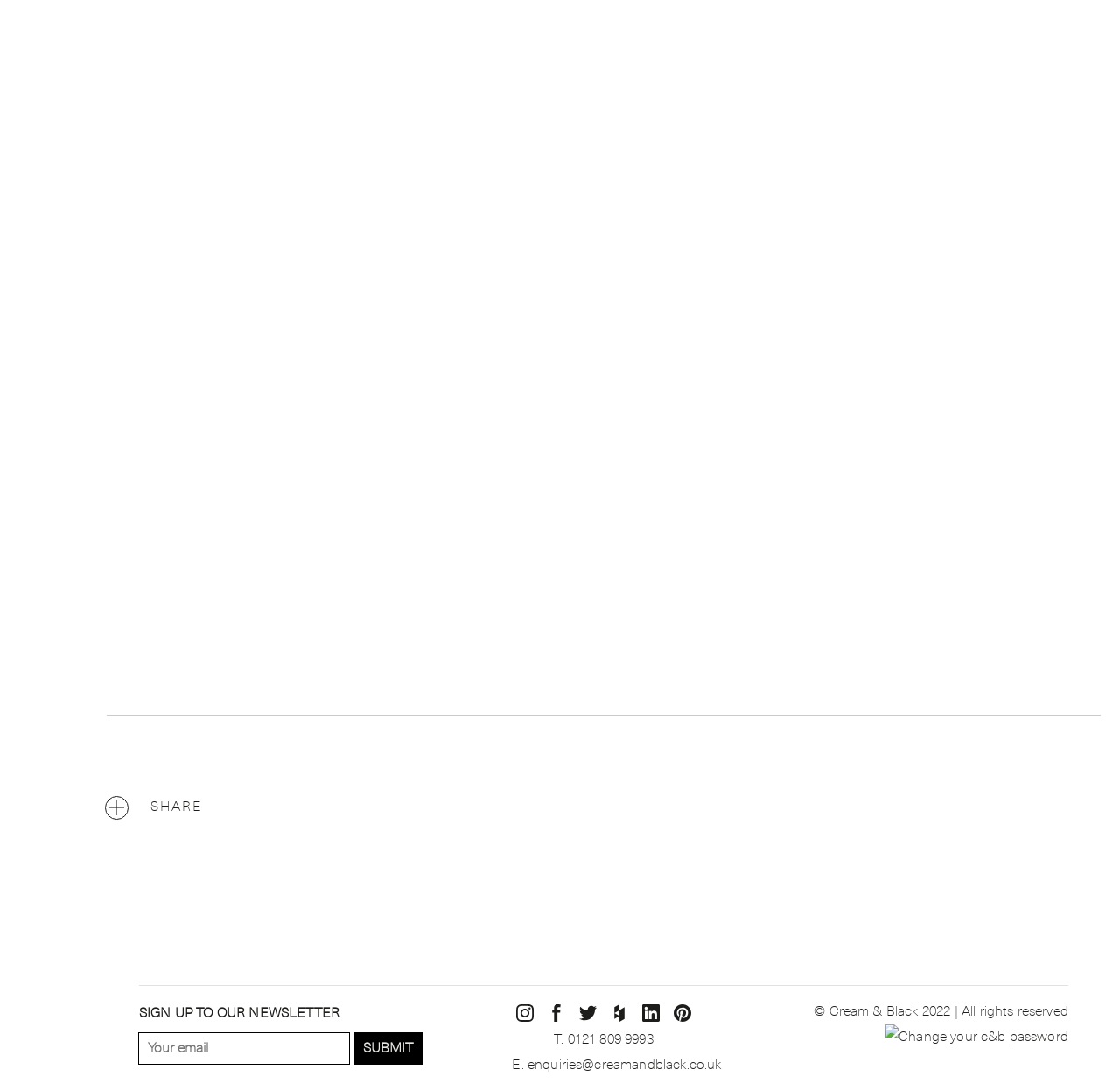What is the copyright year mentioned?
Please provide a single word or phrase as your answer based on the image.

2022